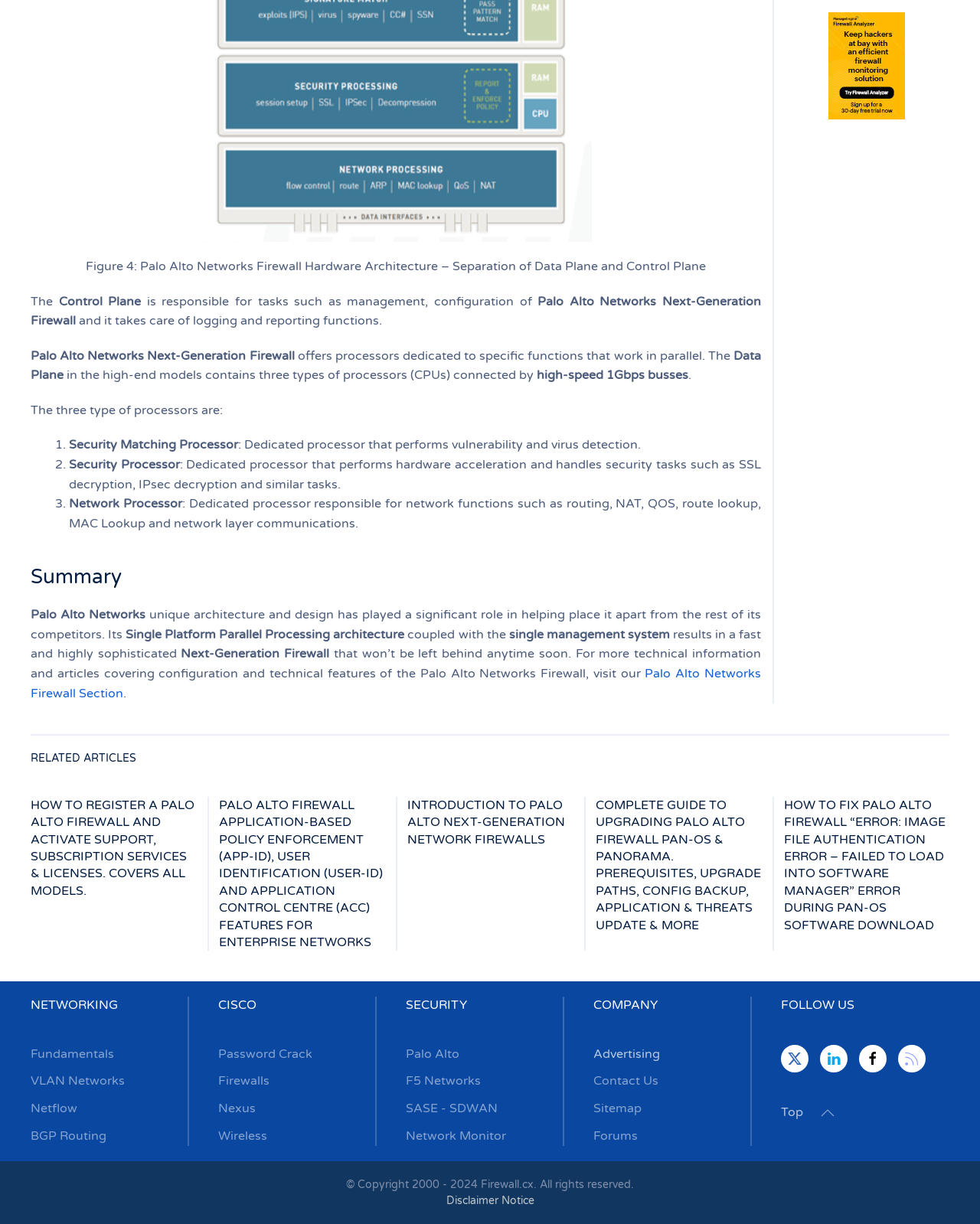Given the element description: "SASE - SDWAN", predict the bounding box coordinates of this UI element. The coordinates must be four float numbers between 0 and 1, given as [left, top, right, bottom].

[0.414, 0.898, 0.543, 0.914]